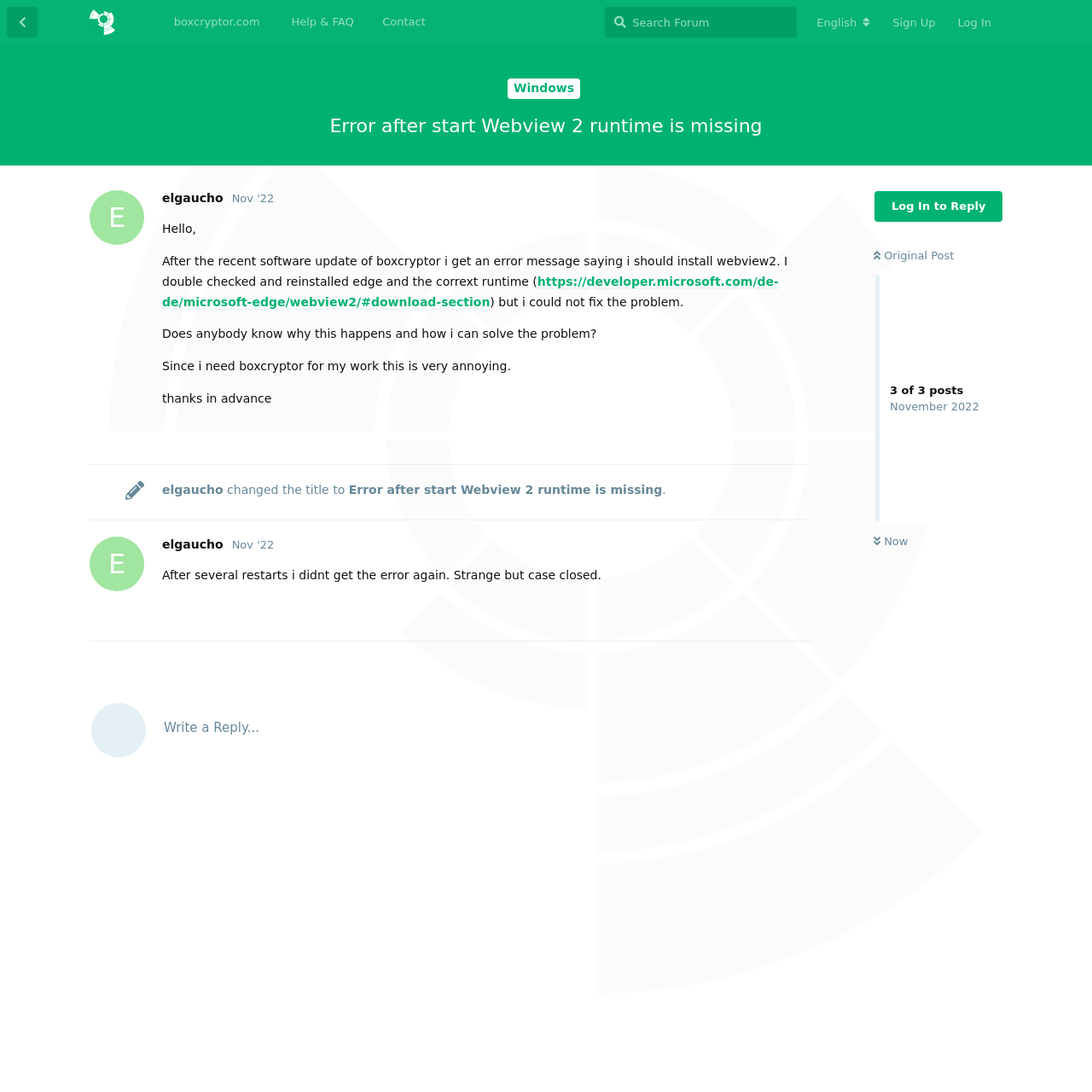Provide the bounding box coordinates for the specified HTML element described in this description: "alt="Boxcryptor Community"". The coordinates should be four float numbers ranging from 0 to 1, in the format [left, top, right, bottom].

[0.082, 0.011, 0.105, 0.027]